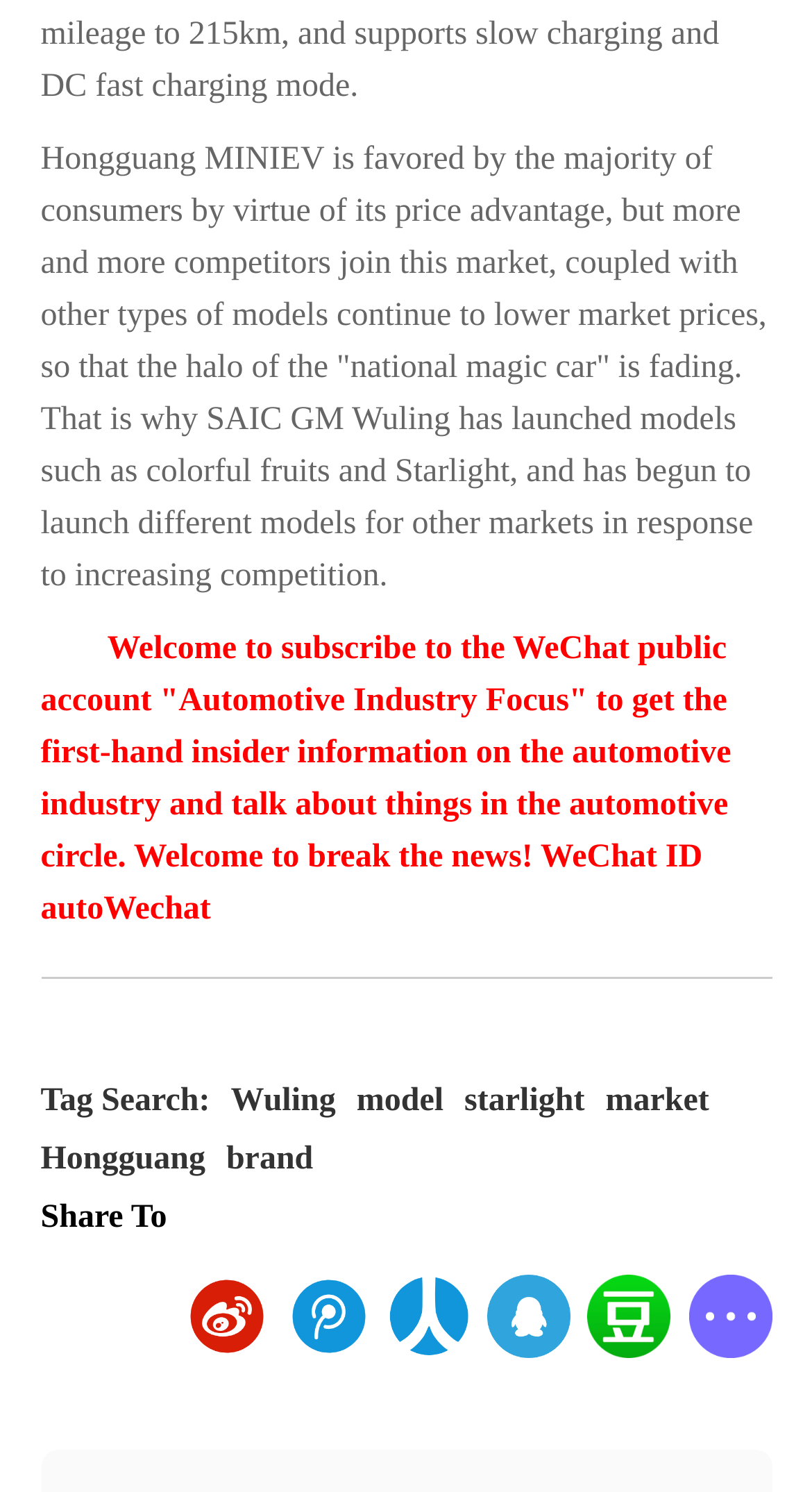Give a concise answer using only one word or phrase for this question:
What is the topic of the main article?

Hongguang MINIEV